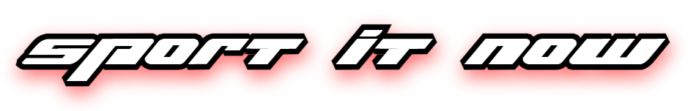Provide a comprehensive description of the image.

The image features the bold logo of "Sport It Now," designed with striking typography that showcases a dynamic and energetic style. The text "Sport It Now" is highlighted by a gradient effect, blending dark shades with vibrant red, creating a sense of urgency and excitement. This logo serves as a focal point for the webpage, encapsulating the essence of sports news and updates. Positioned prominently above the article titled "Could Jude Bellingham be the solution to Liverpool's midfield problems?", the logo invites viewers to engage with the latest developments in the sports world, while setting a lively and modern tone for the content that follows.